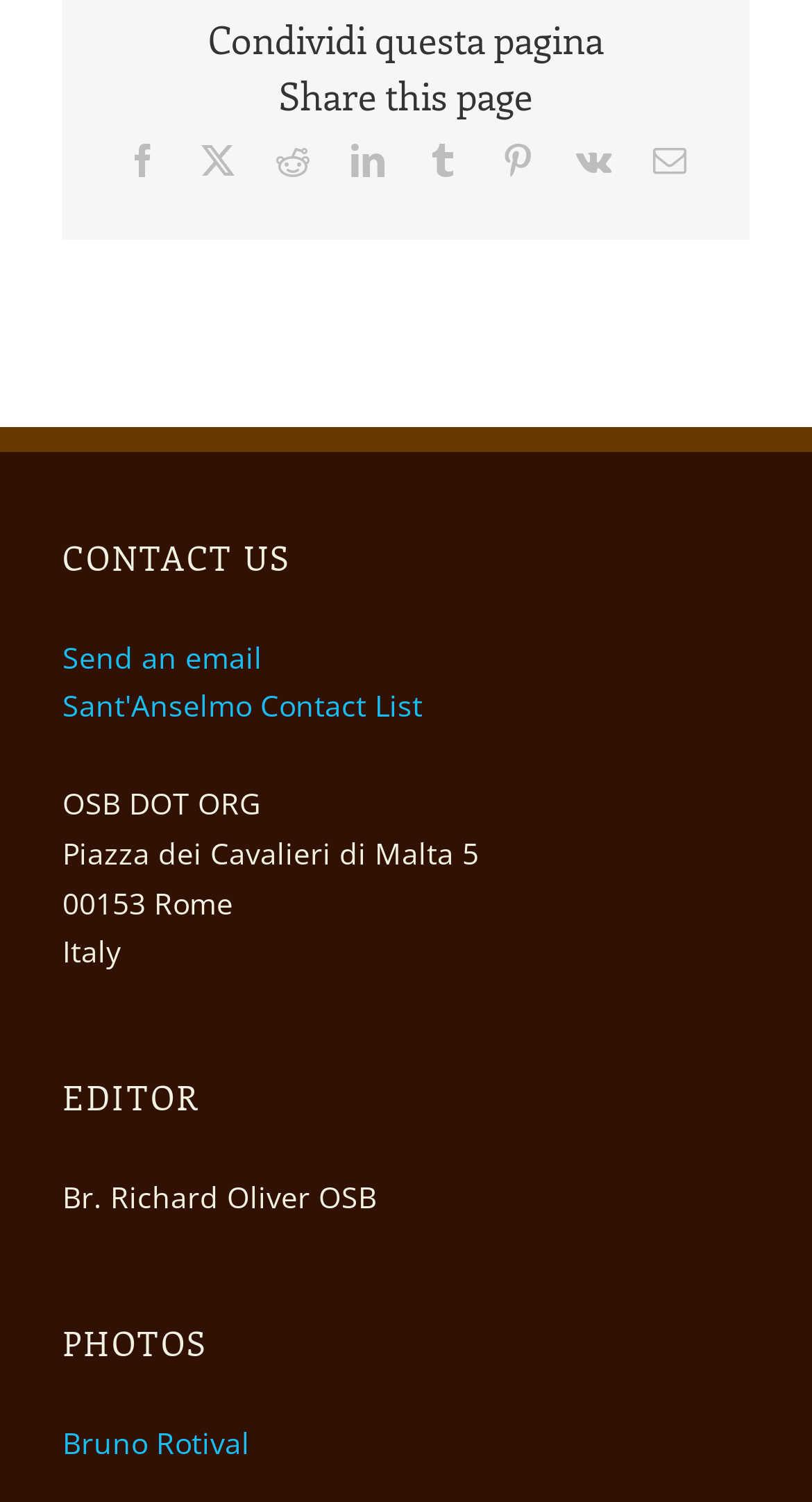Highlight the bounding box coordinates of the element you need to click to perform the following instruction: "View photos by Bruno Rotival."

[0.077, 0.947, 0.308, 0.973]